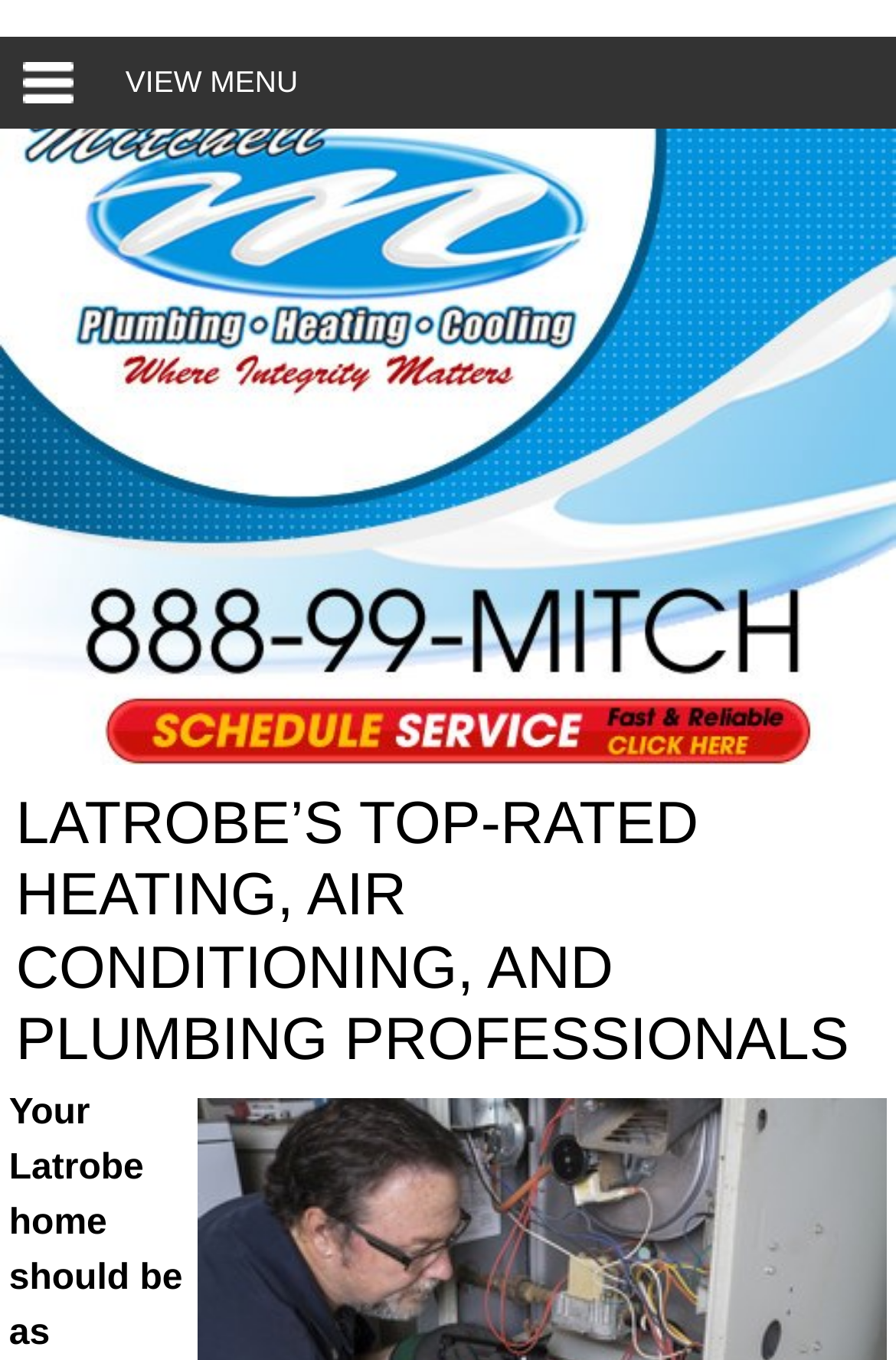Can you provide the bounding box coordinates for the element that should be clicked to implement the instruction: "Enter email address"?

None